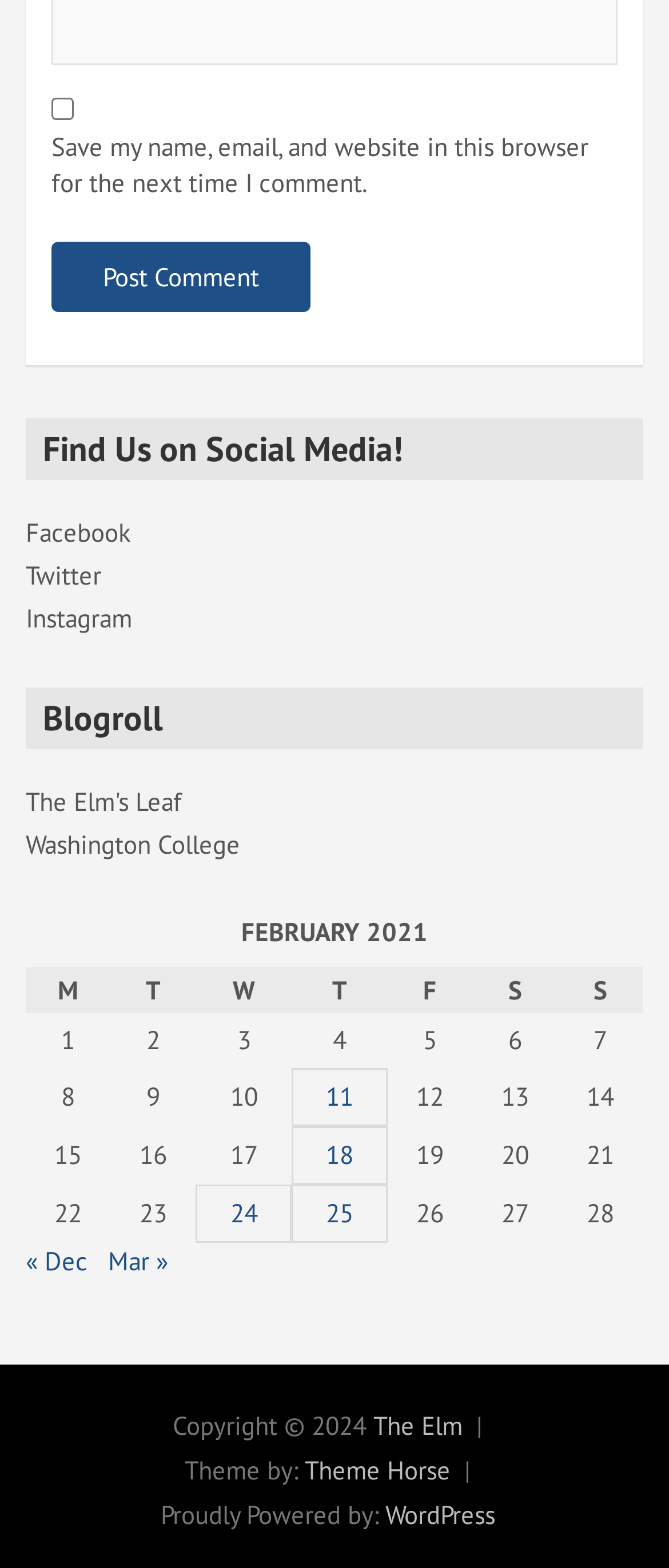Locate the bounding box coordinates of the element's region that should be clicked to carry out the following instruction: "Go to previous month". The coordinates need to be four float numbers between 0 and 1, i.e., [left, top, right, bottom].

[0.038, 0.794, 0.131, 0.815]